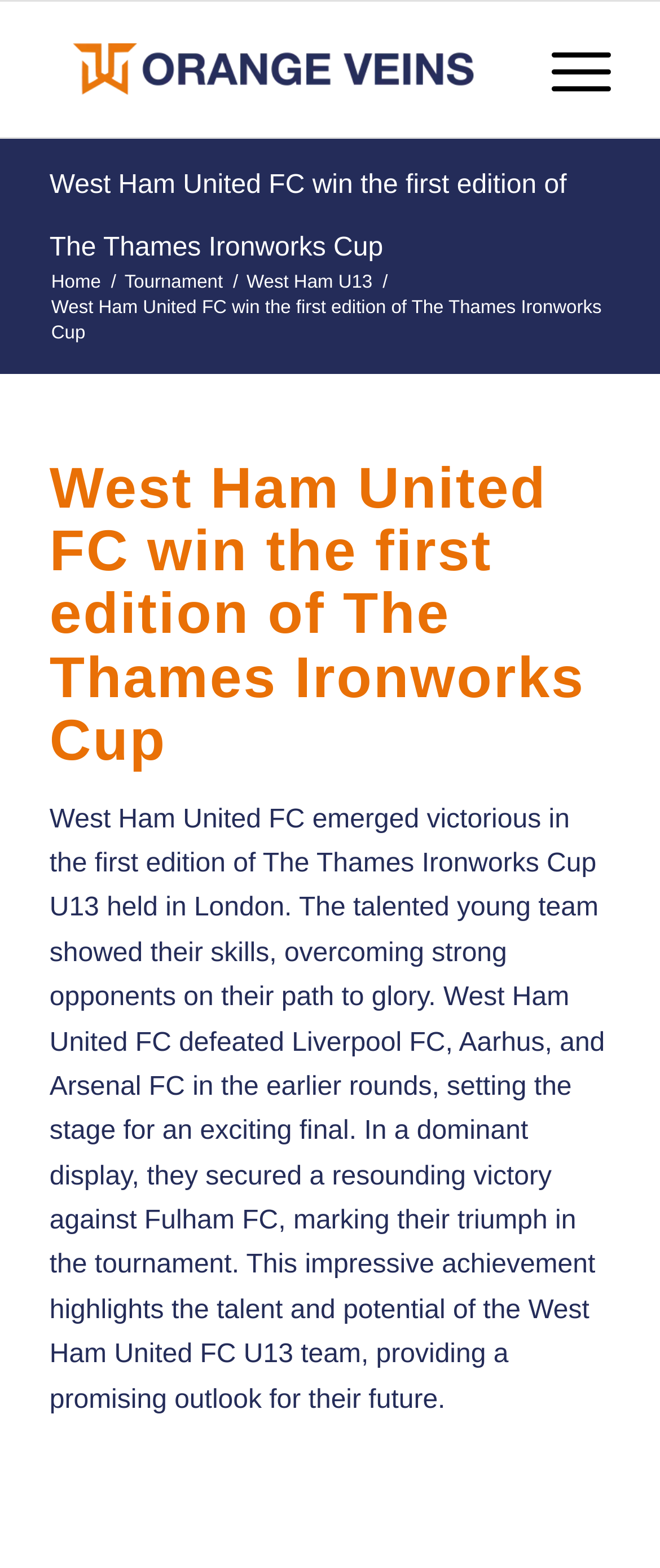Respond to the following query with just one word or a short phrase: 
What is the name of the tournament?

The Thames Ironworks Cup